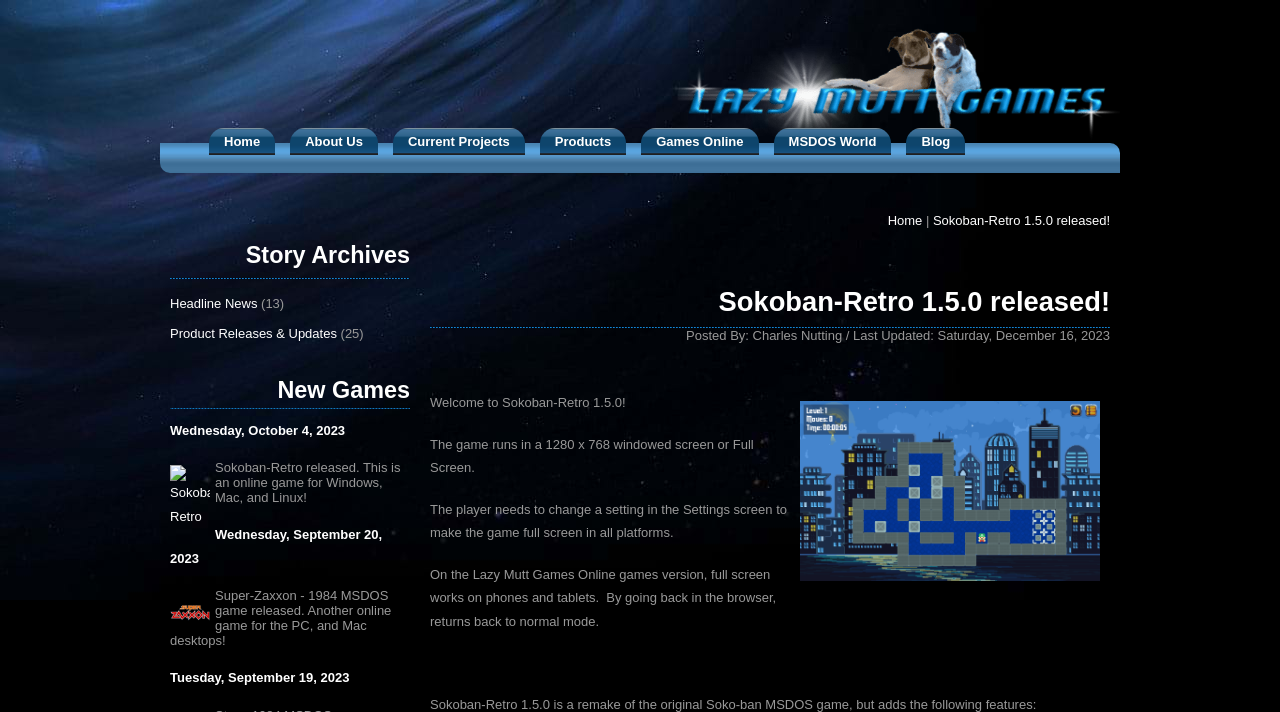What is the resolution of the game window?
Based on the visual content, answer with a single word or a brief phrase.

1280 x 768